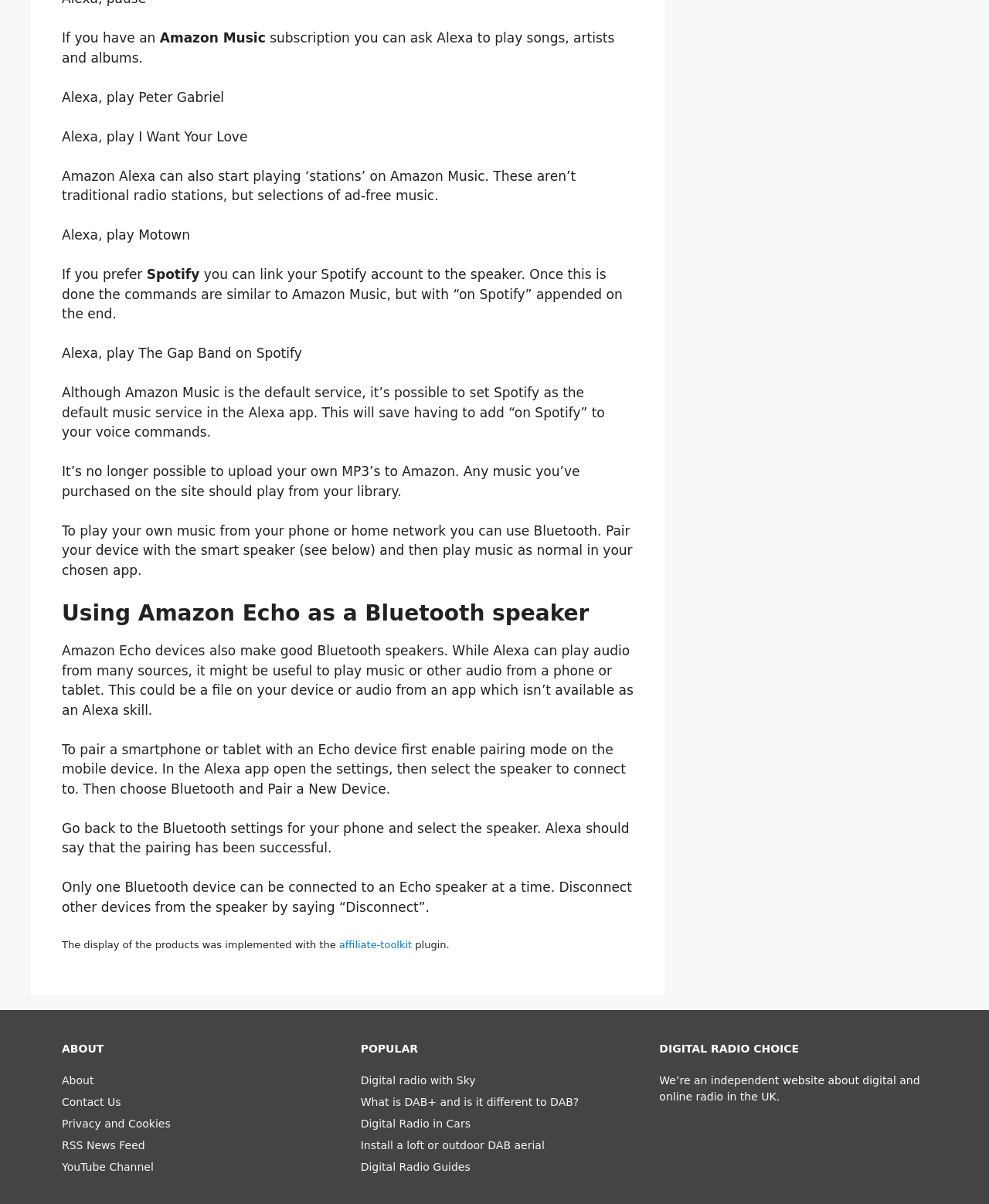Show the bounding box coordinates of the region that should be clicked to follow the instruction: "Click the 'affiliate-toolkit' link."

[0.343, 0.78, 0.417, 0.789]